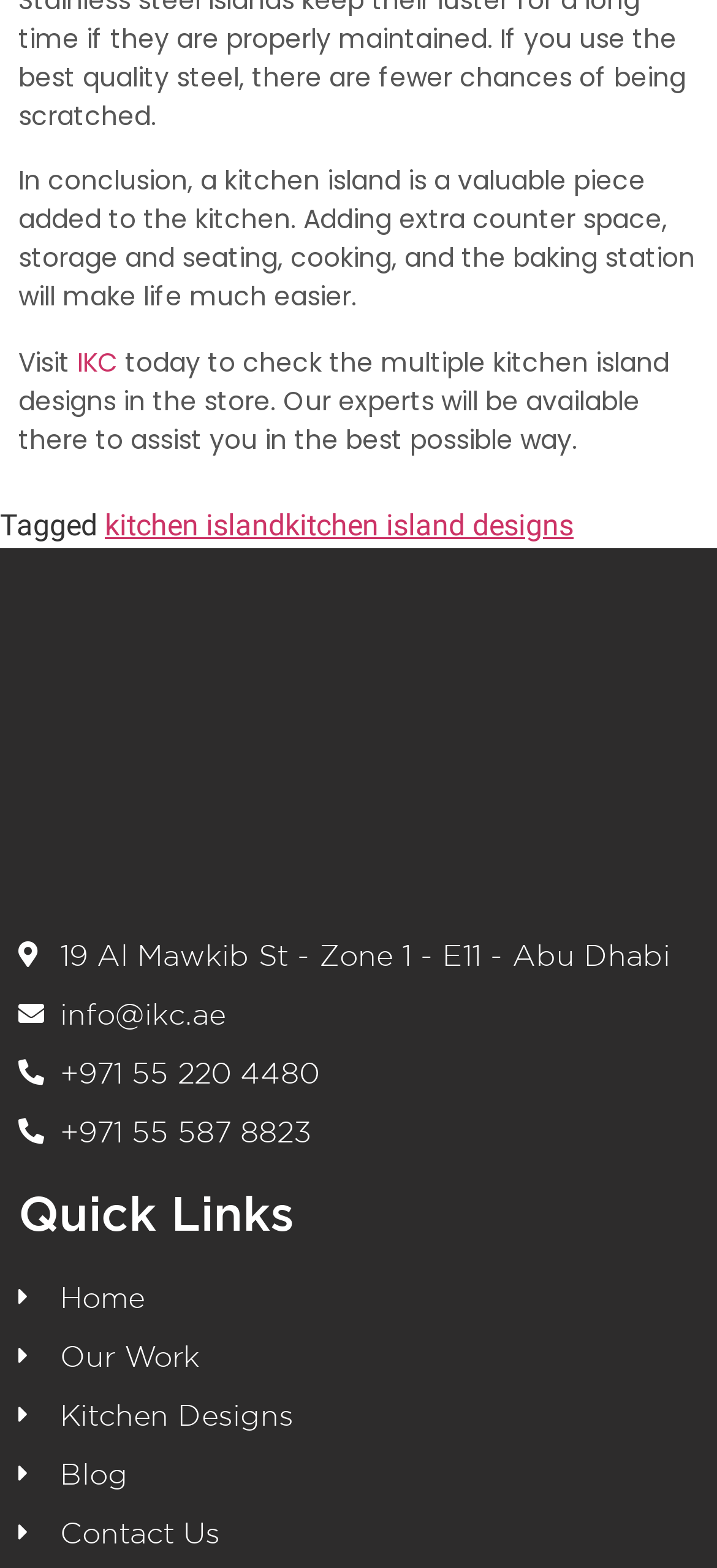How many quick links are provided?
Please answer the question with a detailed and comprehensive explanation.

The webpage provides six quick links, namely 'Home', 'Our Work', 'Kitchen Designs', 'Blog', and 'Contact Us', which can be found under the 'Quick Links' heading.